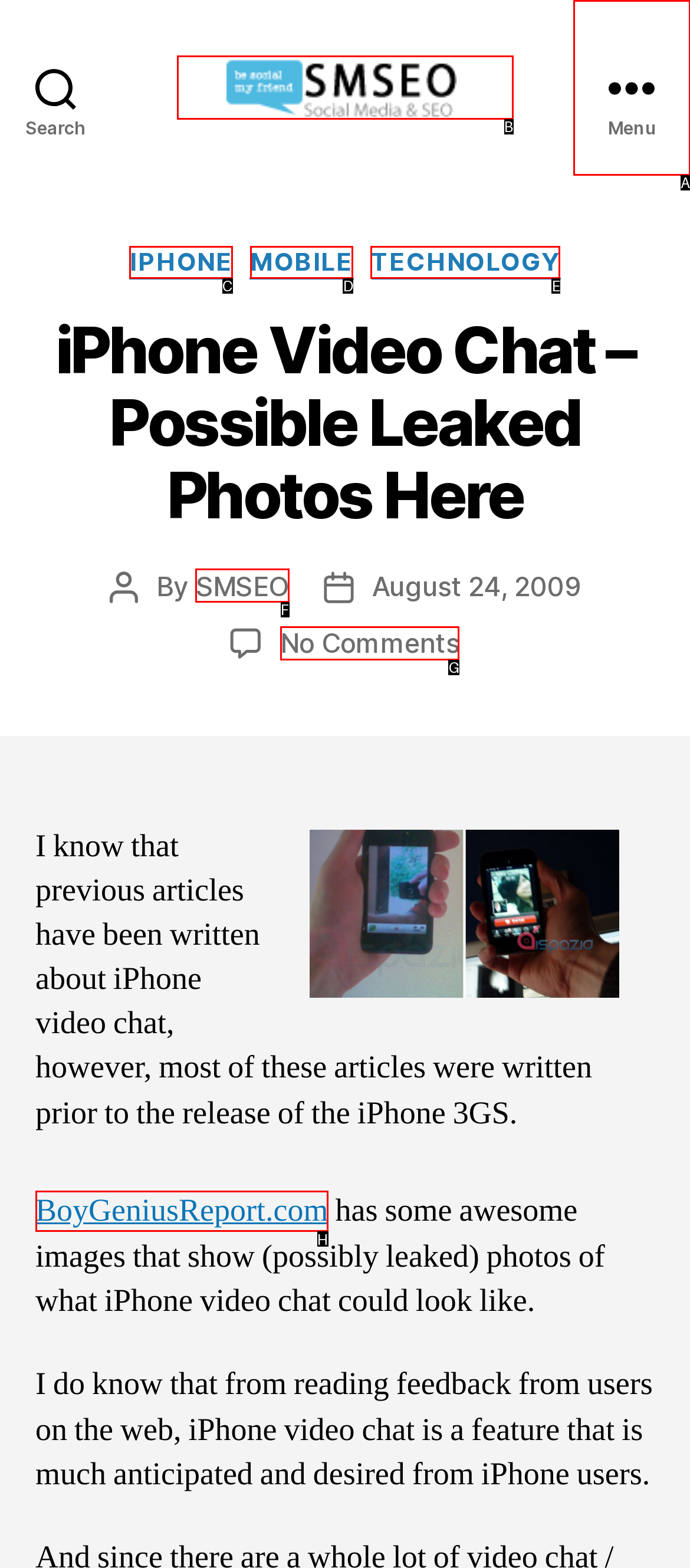Which option best describes: parent_node: Social Media SEO
Respond with the letter of the appropriate choice.

B